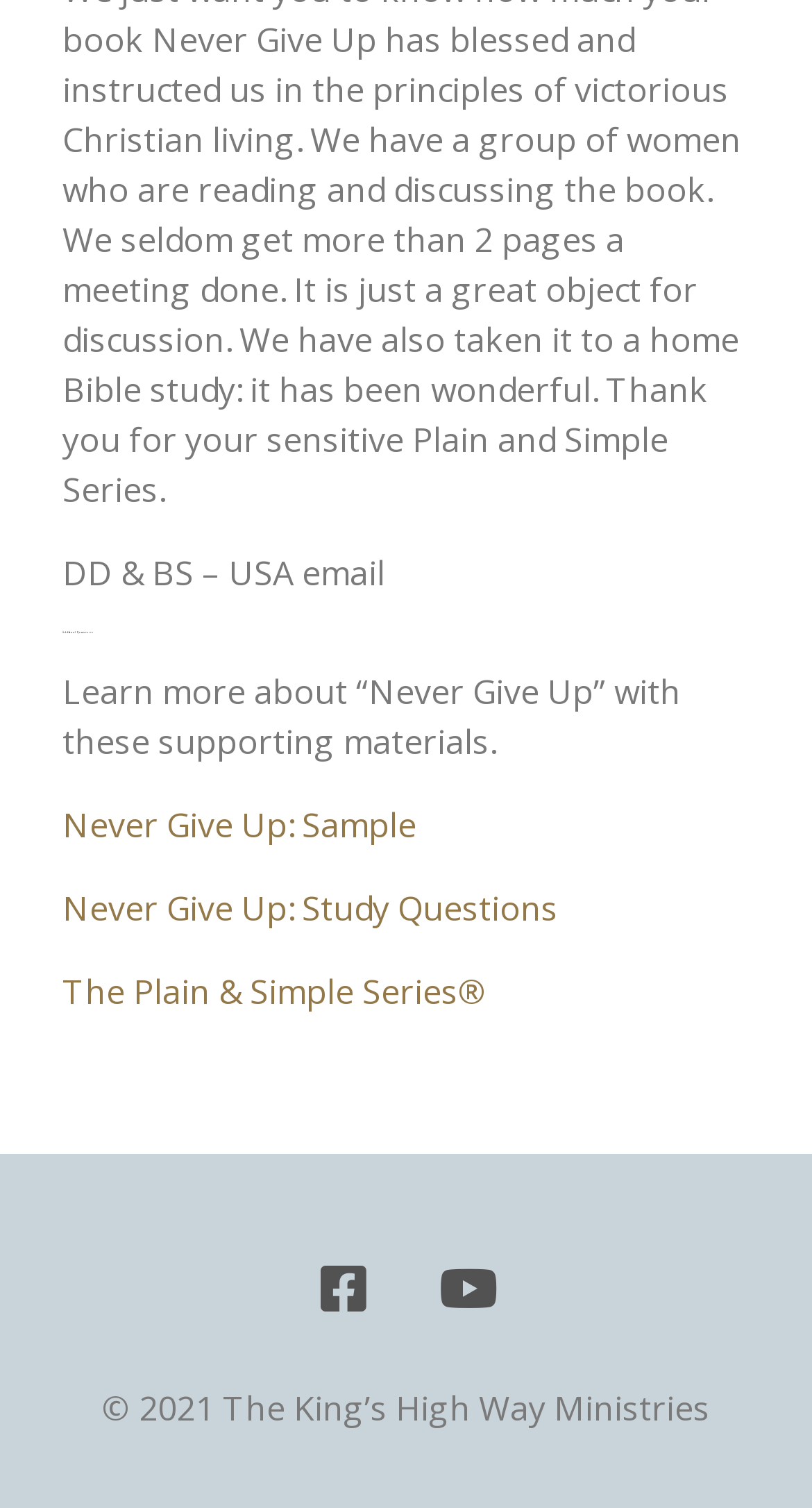Please provide a brief answer to the question using only one word or phrase: 
What is the topic of the supporting materials?

Never Give Up